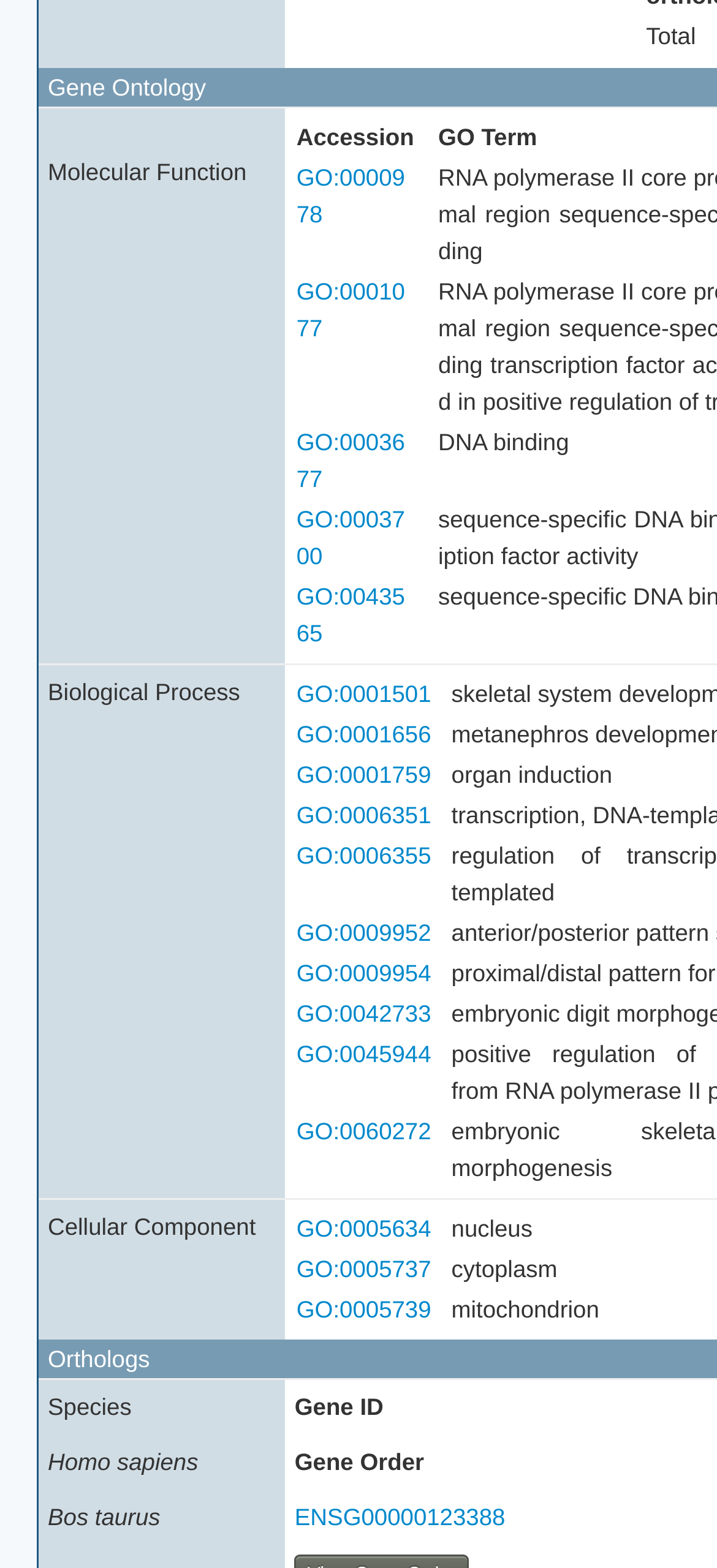Determine the bounding box coordinates of the region to click in order to accomplish the following instruction: "explore Biological Process". Provide the coordinates as four float numbers between 0 and 1, specifically [left, top, right, bottom].

[0.054, 0.423, 0.398, 0.764]